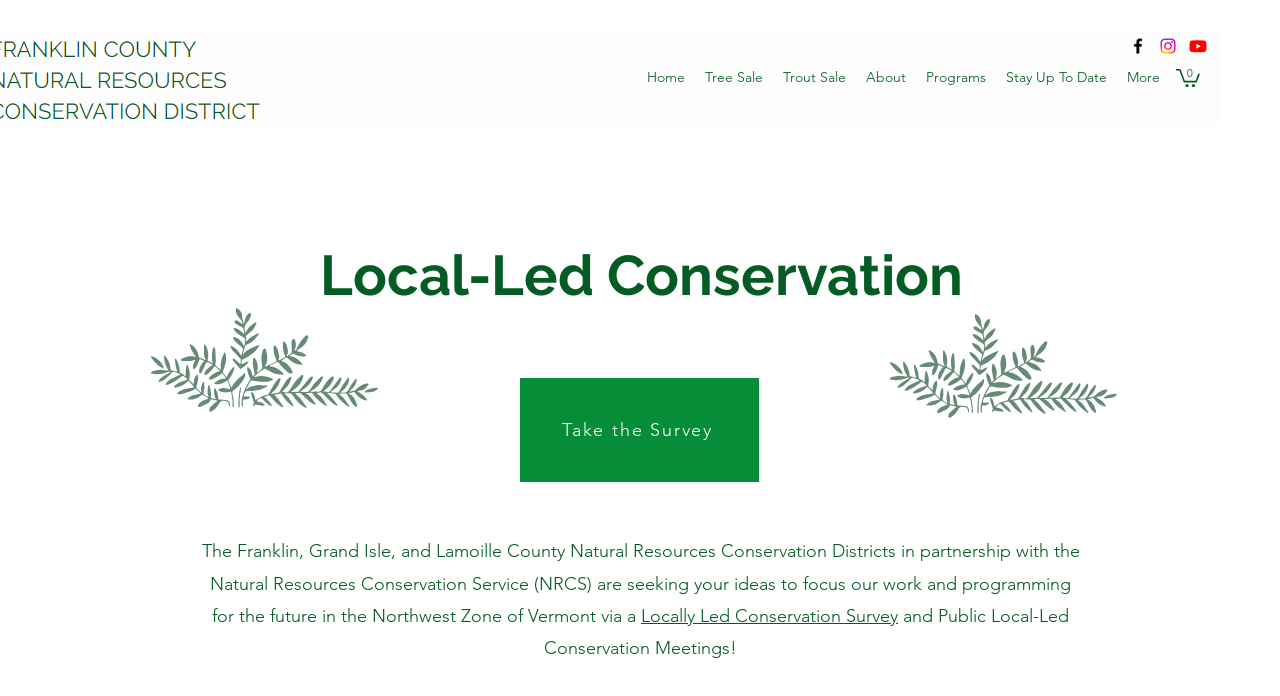Locate and provide the bounding box coordinates for the HTML element that matches this description: "Take the Survey".

[0.406, 0.543, 0.593, 0.693]